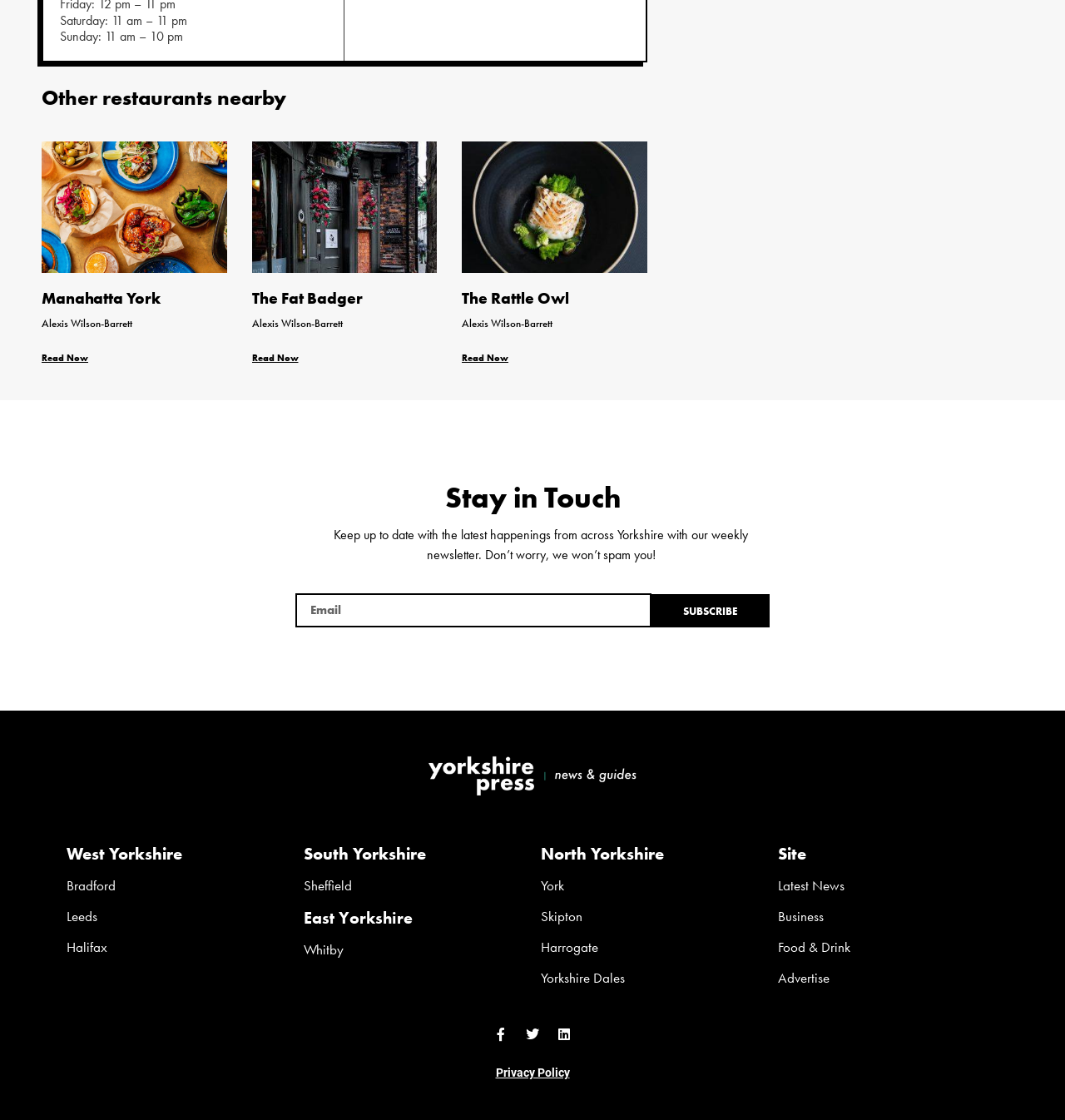Provide the bounding box coordinates for the UI element described in this sentence: "parent_node: The Fat Badger". The coordinates should be four float values between 0 and 1, i.e., [left, top, right, bottom].

[0.236, 0.126, 0.41, 0.244]